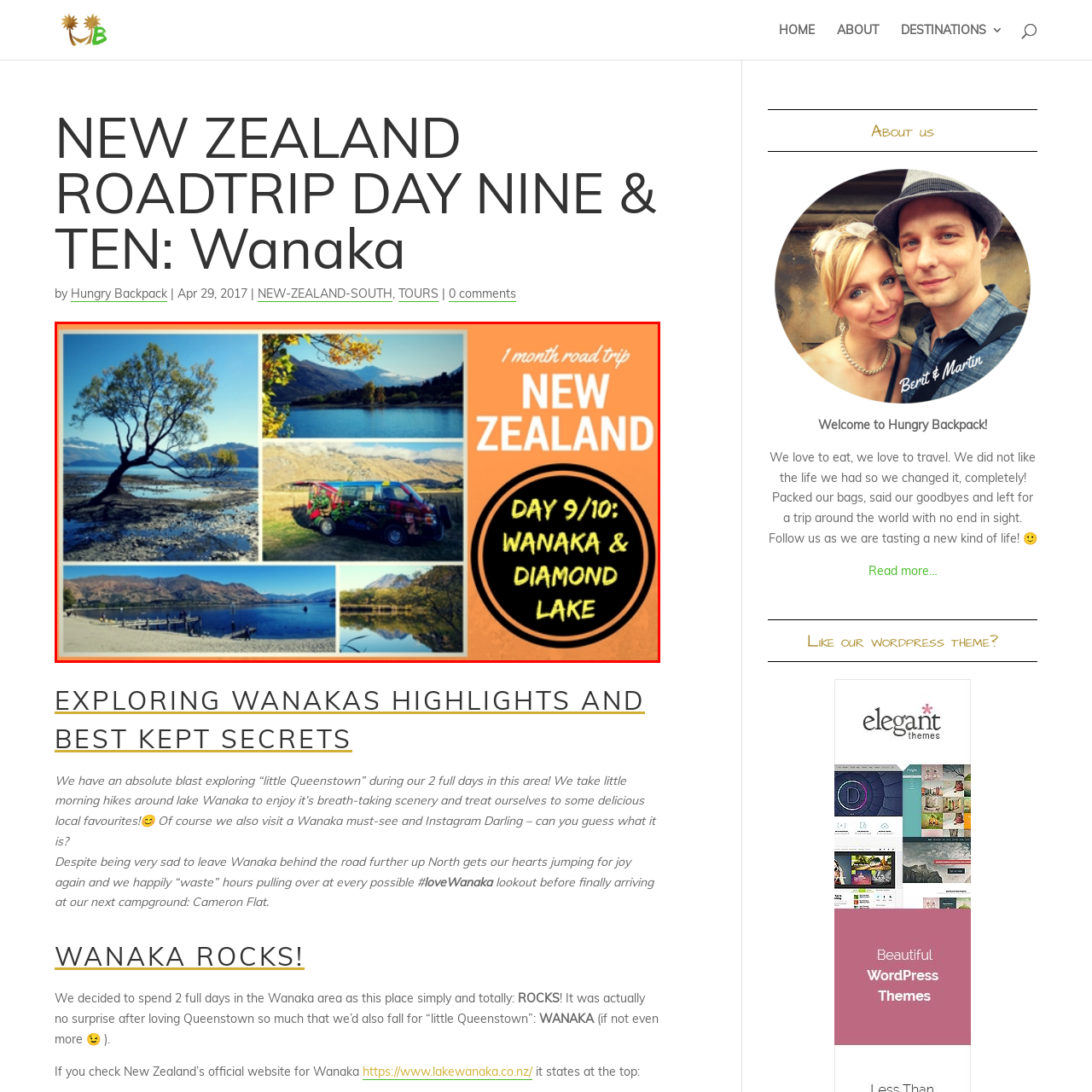Observe the image encased in the red box and deliver an in-depth response to the subsequent question by interpreting the details within the image:
What is the design on the camper van?

The caption specifically states that the camper van is 'decorated with floral designs', which indicates that the design on the van is floral.